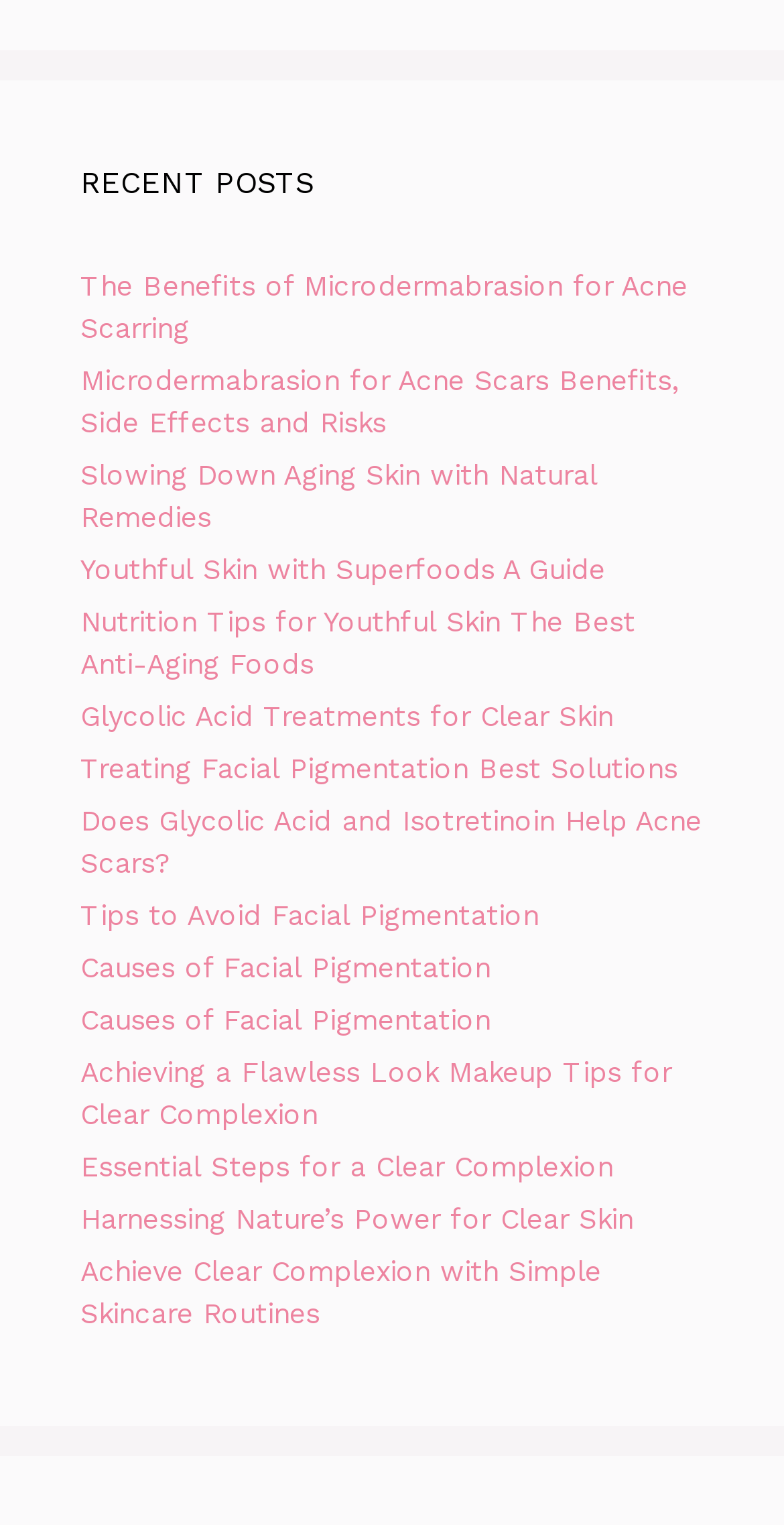Please answer the following question using a single word or phrase: 
What is the main topic of the webpage?

Skin care